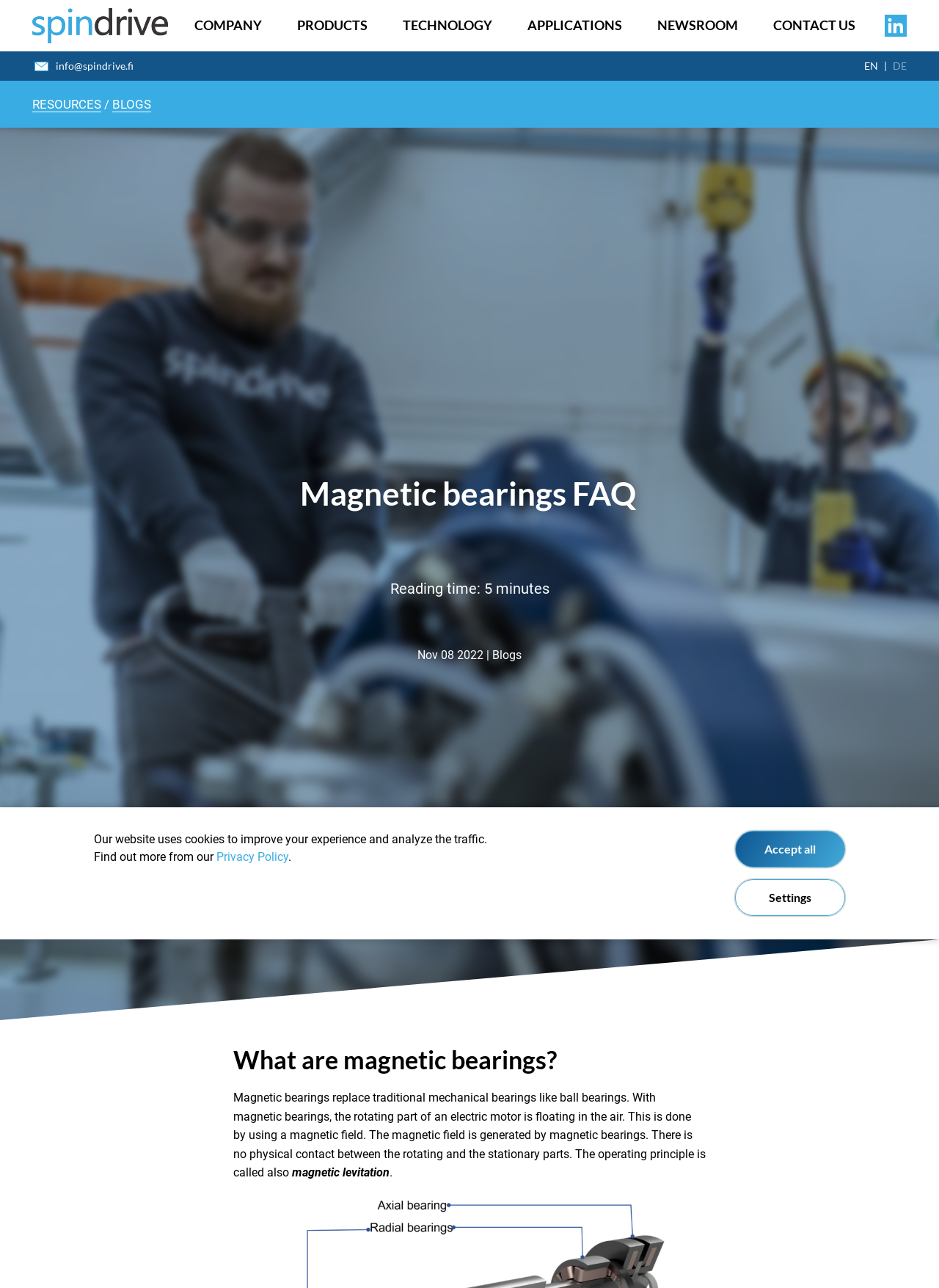Please pinpoint the bounding box coordinates for the region I should click to adhere to this instruction: "Read the blog about magnetic bearings FAQ".

[0.052, 0.366, 0.948, 0.417]